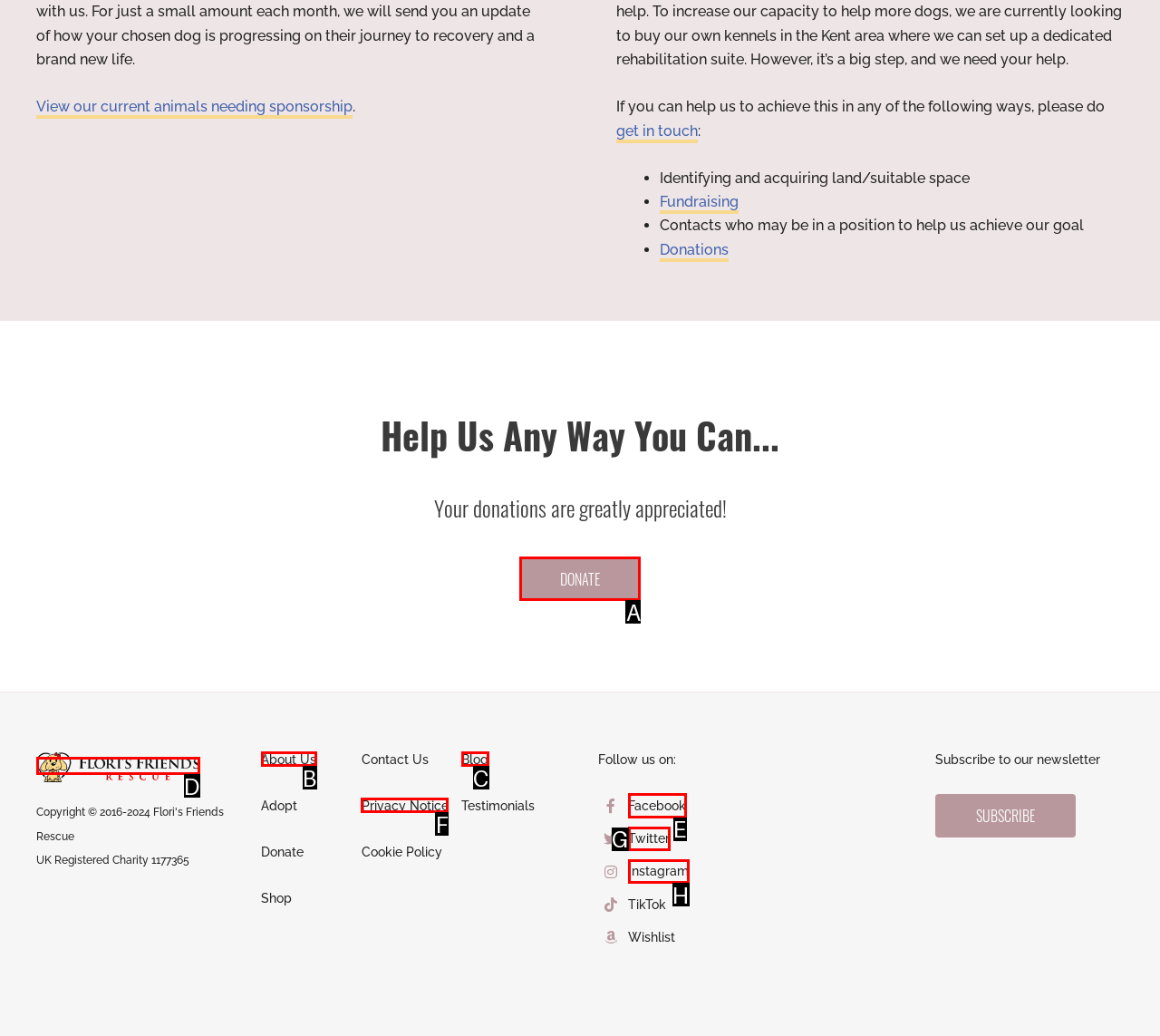Which letter corresponds to the correct option to complete the task: Donate?
Answer with the letter of the chosen UI element.

A